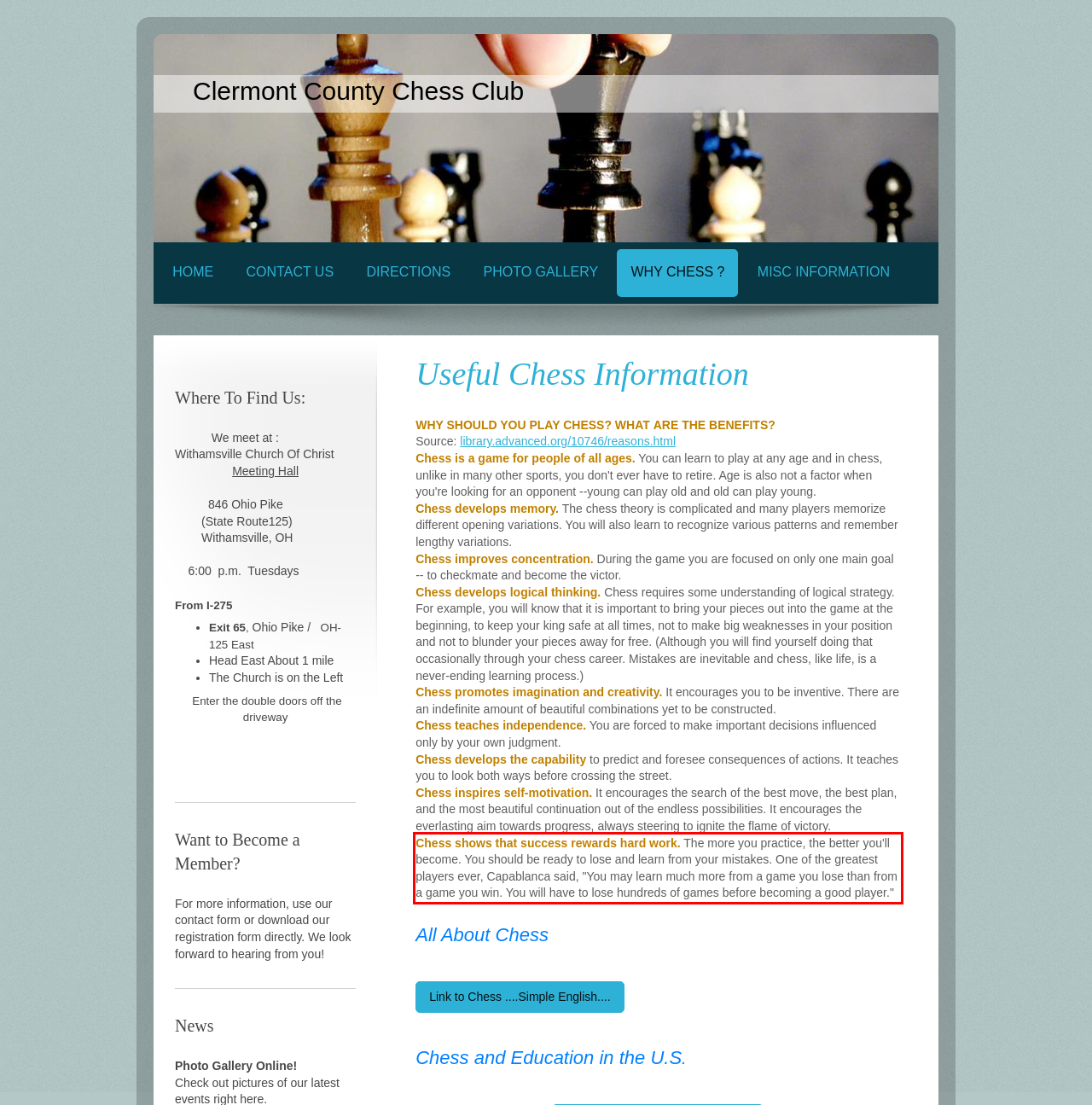Using the provided screenshot, read and generate the text content within the red-bordered area.

Chess shows that success rewards hard work. The more you practice, the better you'll become. You should be ready to lose and learn from your mistakes. One of the greatest players ever, Capablanca said, "You may learn much more from a game you lose than from a game you win. You will have to lose hundreds of games before becoming a good player."